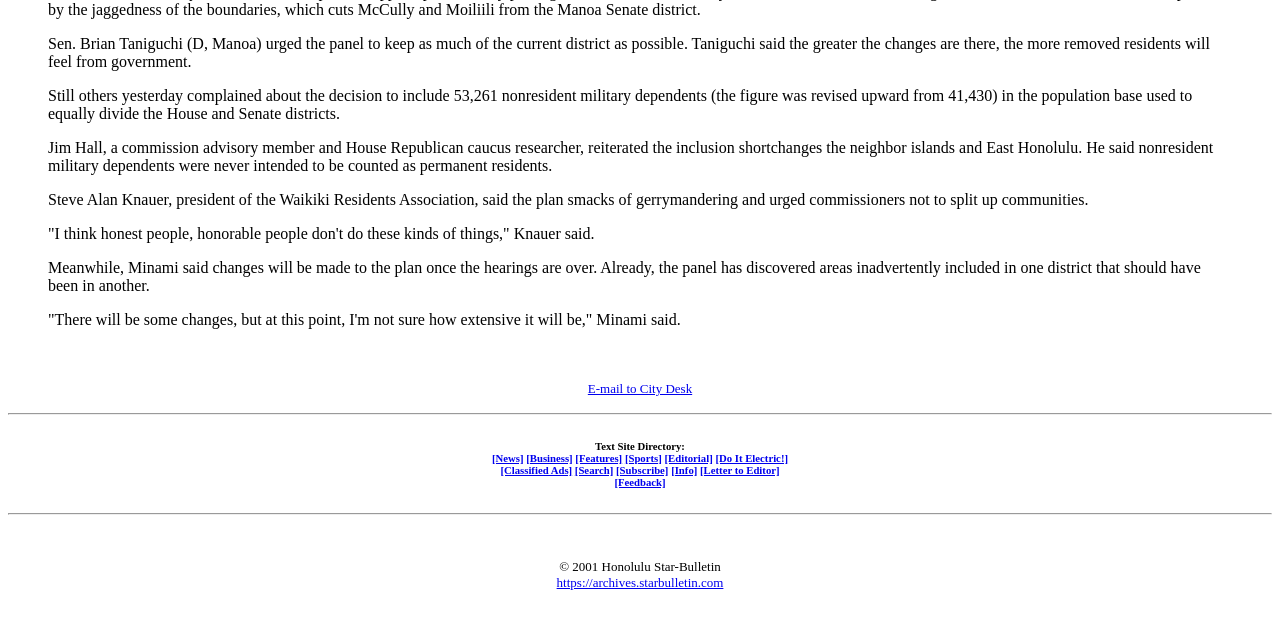Identify the bounding box for the described UI element. Provide the coordinates in (top-left x, top-left y, bottom-right x, bottom-right y) format with values ranging from 0 to 1: [Letter to Editor]

[0.547, 0.725, 0.609, 0.744]